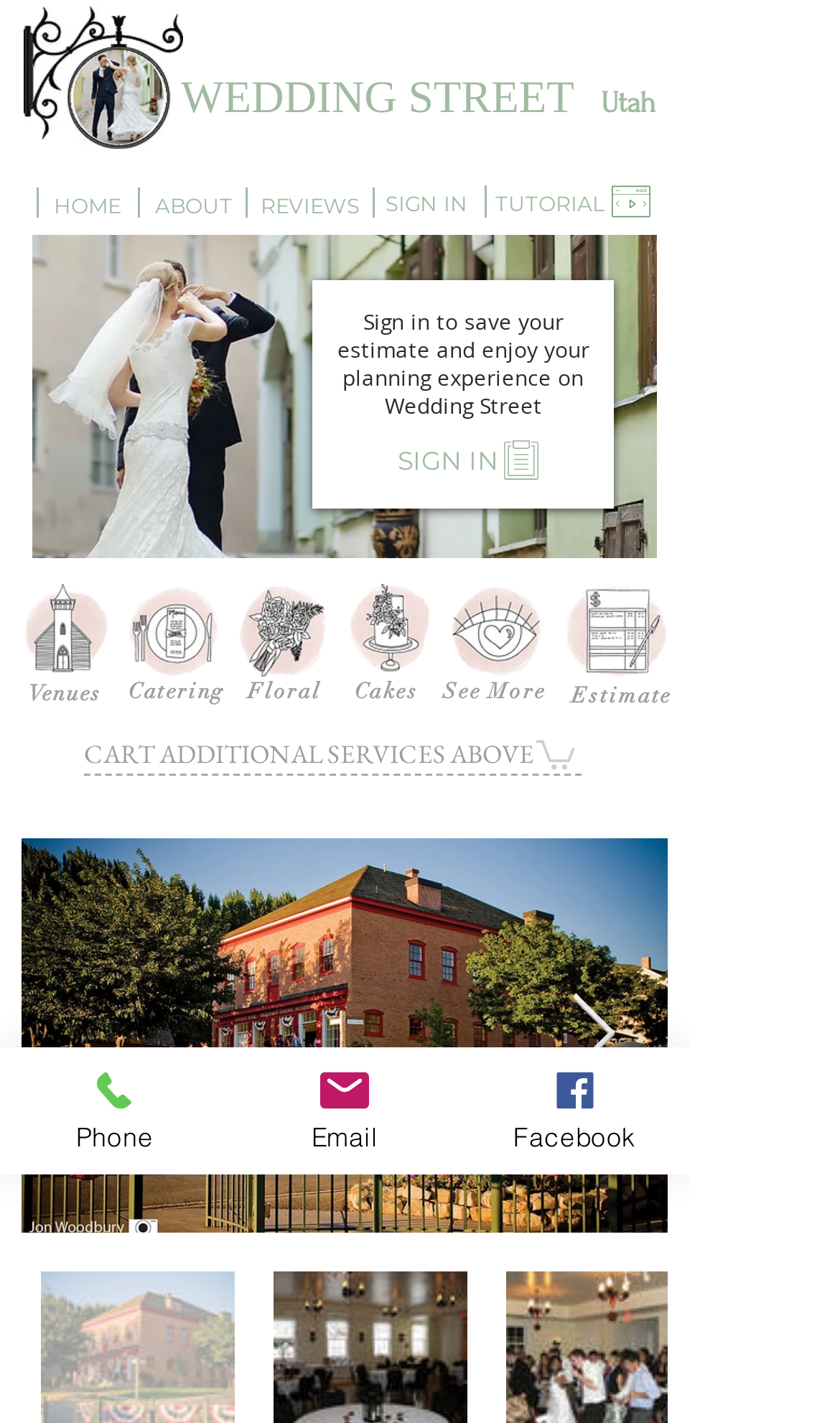Please provide the bounding box coordinates in the format (top-left x, top-left y, bottom-right x, bottom-right y). Remember, all values are floating point numbers between 0 and 1. What is the bounding box coordinate of the region described as: Cakes

[0.422, 0.481, 0.499, 0.497]